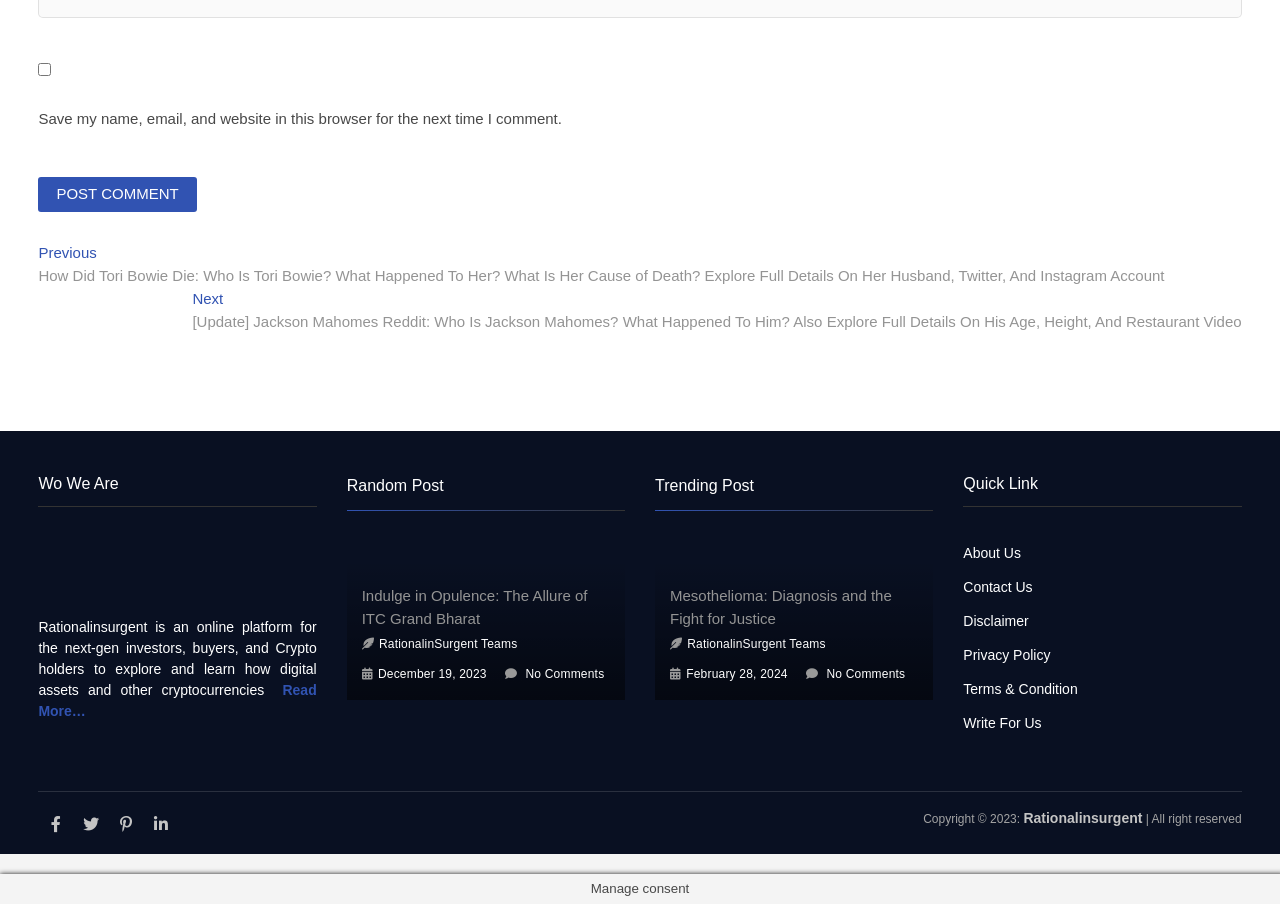Find the bounding box coordinates of the area to click in order to follow the instruction: "Visit the previous post".

[0.03, 0.27, 0.91, 0.319]